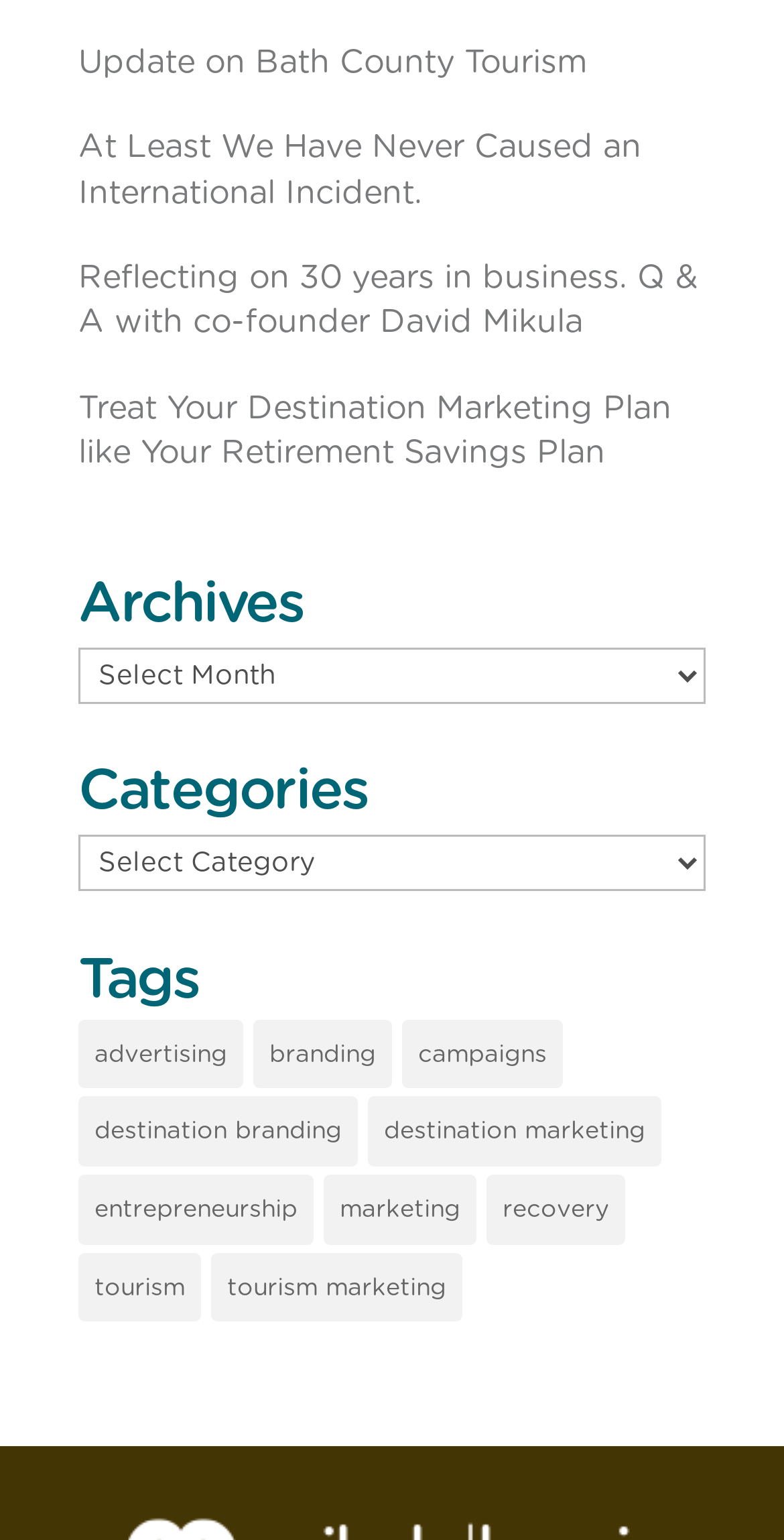How many categories are listed?
Answer with a single word or short phrase according to what you see in the image.

1